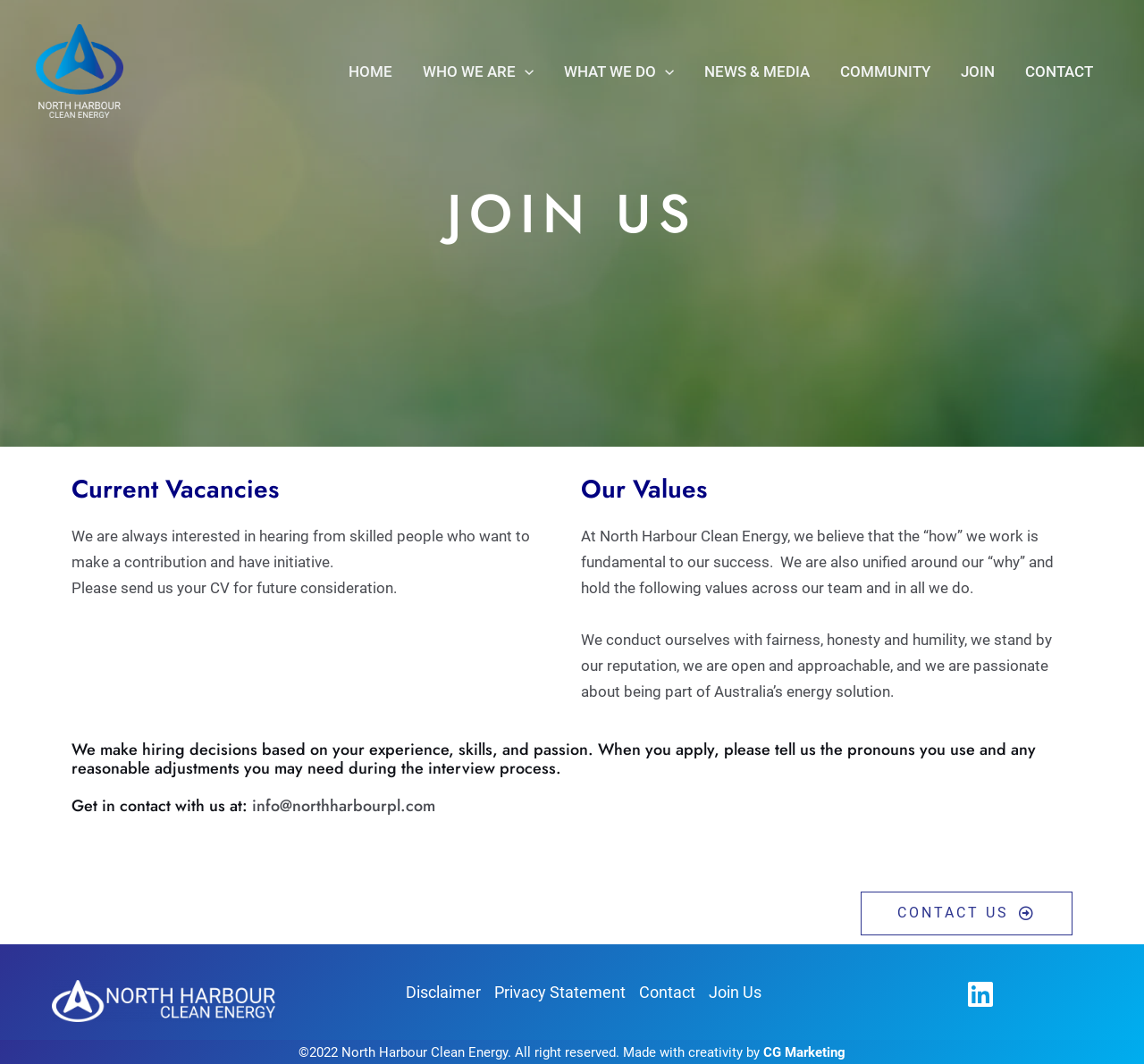Give a concise answer using only one word or phrase for this question:
What is the name of the company?

North Harbour Clean Energy